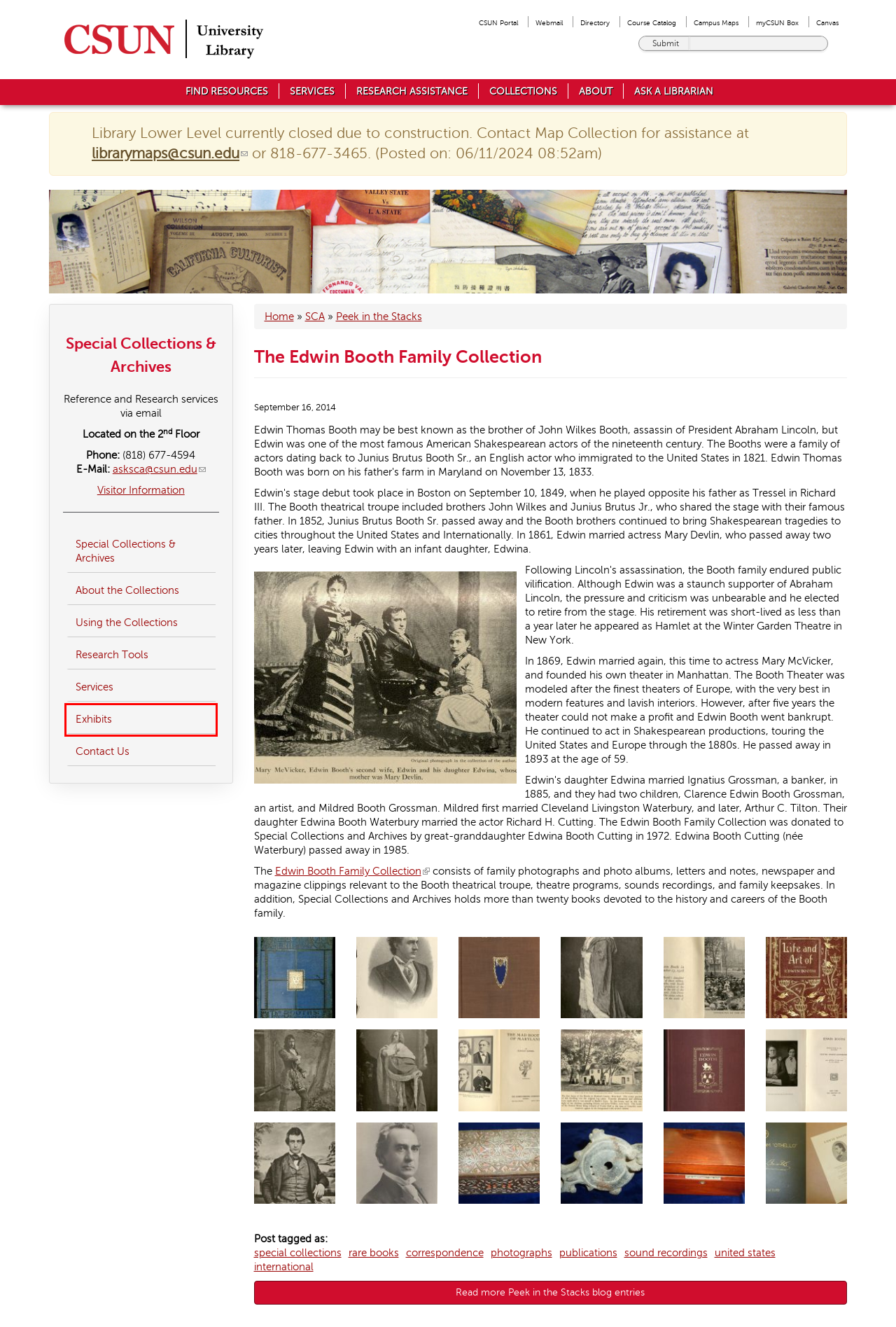Review the screenshot of a webpage containing a red bounding box around an element. Select the description that best matches the new webpage after clicking the highlighted element. The options are:
A. Find Resources Overview | CSUN University Library
B. Research Assistance Overview | CSUN University Library
C. Contact Special Collections & Archives | CSUN University Library
D. CSUN University Library
E. CSUN Directory
F. Exhibits | CSUN University Library
G. publications | CSUN University Library
H. Booth (Edwin) Family Collection

F